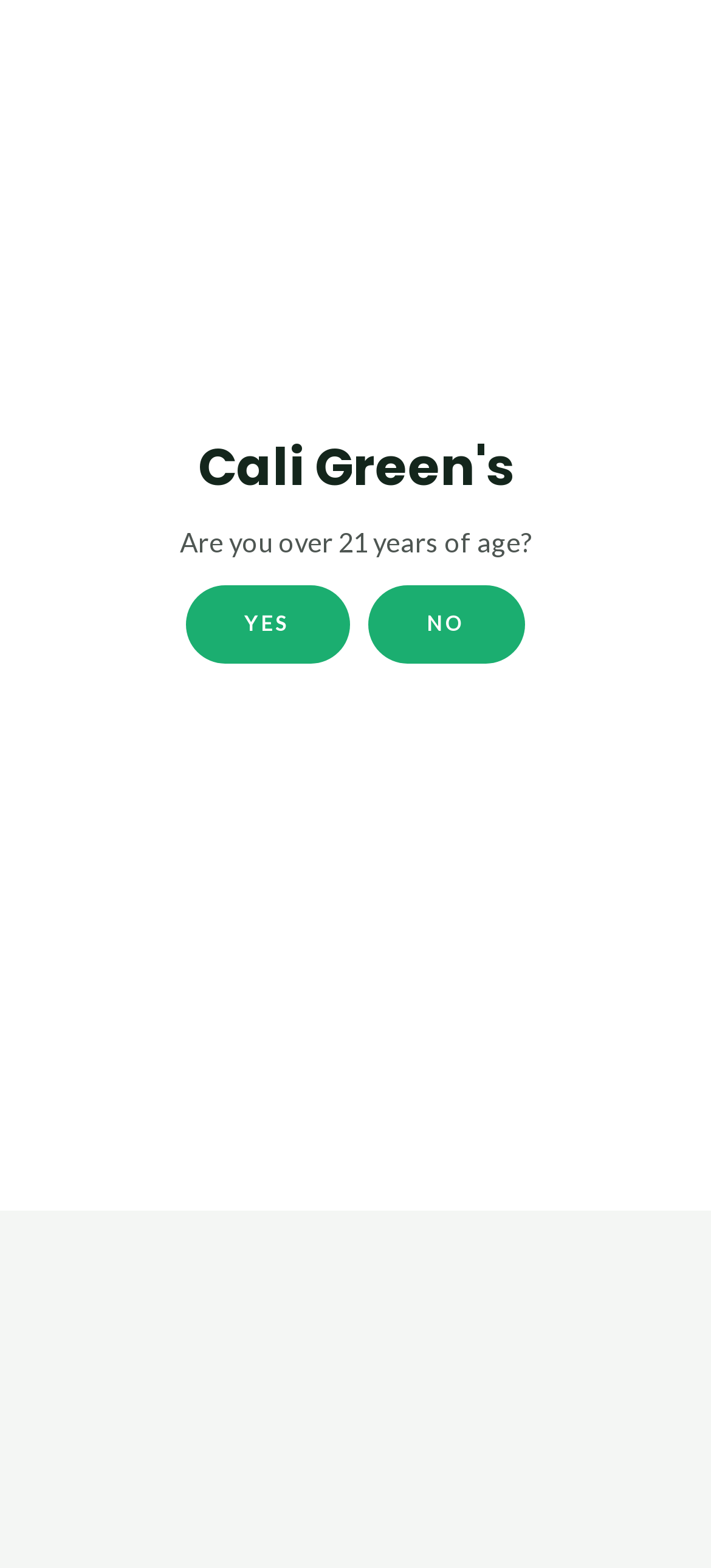Answer the following query with a single word or phrase:
What is the purpose of data room software?

Secure holding and posting of secret business data